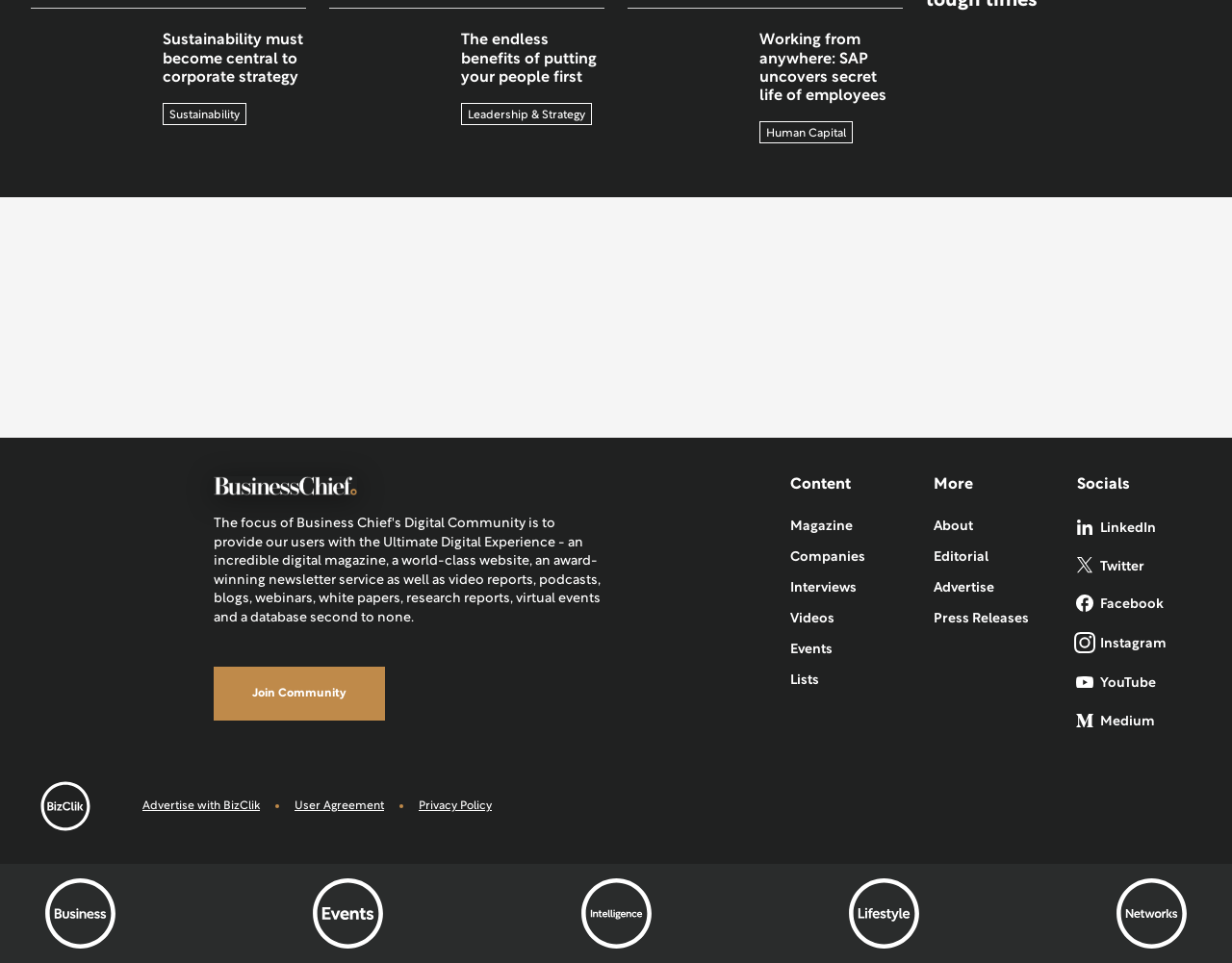Kindly provide the bounding box coordinates of the section you need to click on to fulfill the given instruction: "Click on the 'Join Community' button".

[0.173, 0.692, 0.312, 0.749]